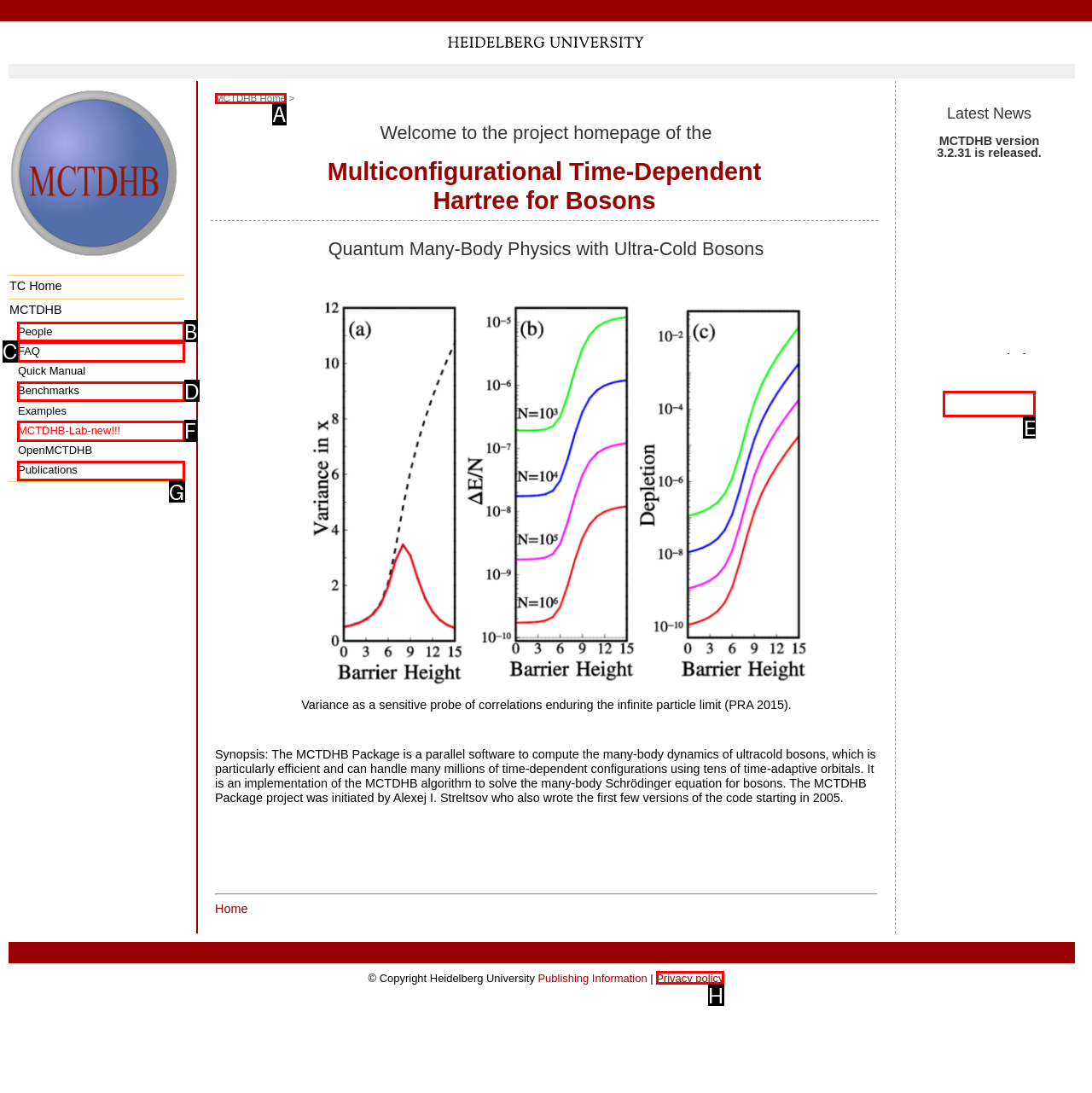Identify the HTML element that corresponds to the description: MCTDHB-Lab is available !!! Provide the letter of the matching option directly from the choices.

E